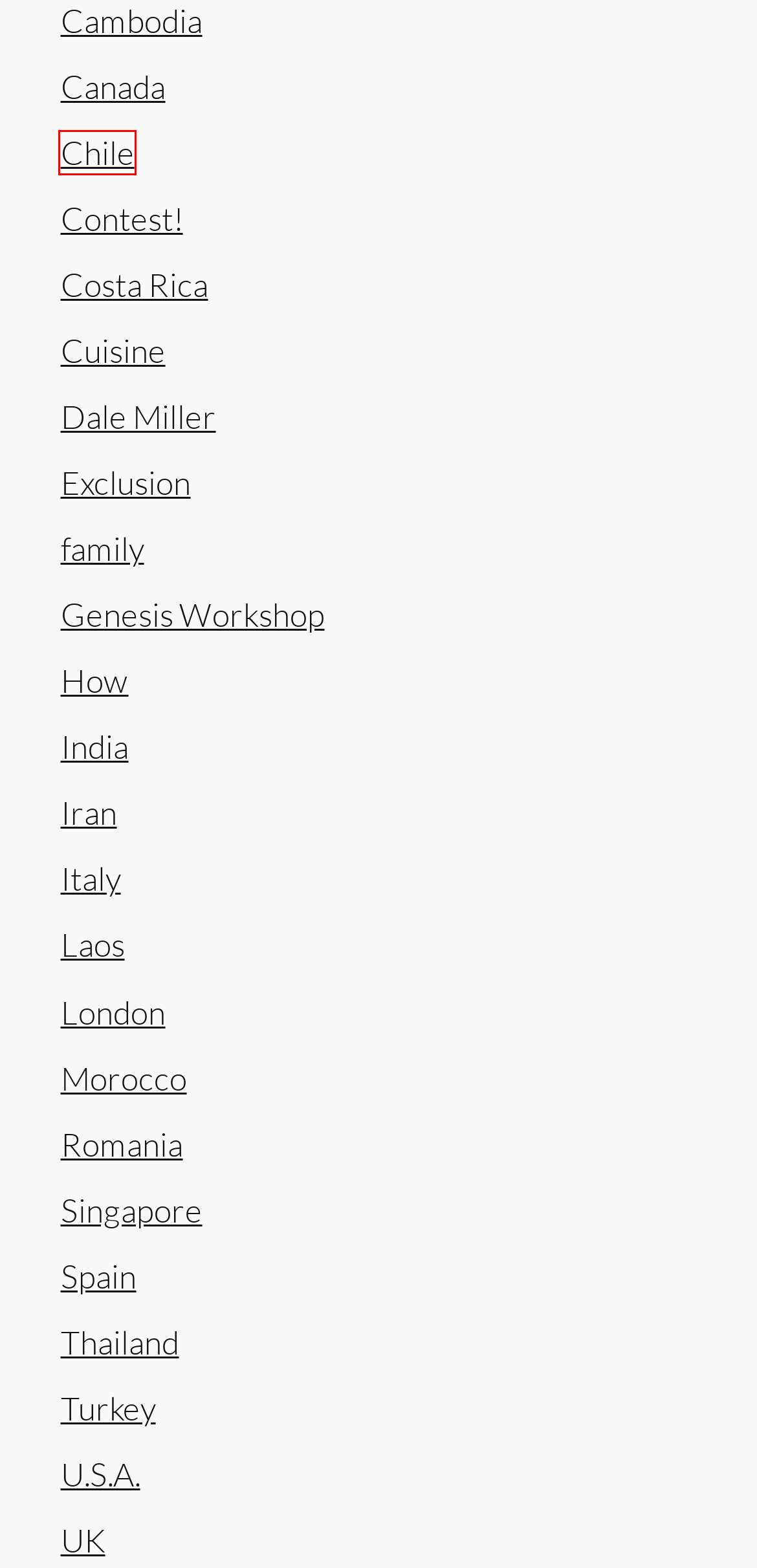You have a screenshot of a webpage with a red rectangle bounding box. Identify the best webpage description that corresponds to the new webpage after clicking the element within the red bounding box. Here are the candidates:
A. Italy – Out there somewhere.
B. Costa Rica – Out there somewhere.
C. Spain – Out there somewhere.
D. Turkey – Out there somewhere.
E. Contest! – Out there somewhere.
F. Iran – Out there somewhere.
G. Chile – Out there somewhere.
H. How – Out there somewhere.

G